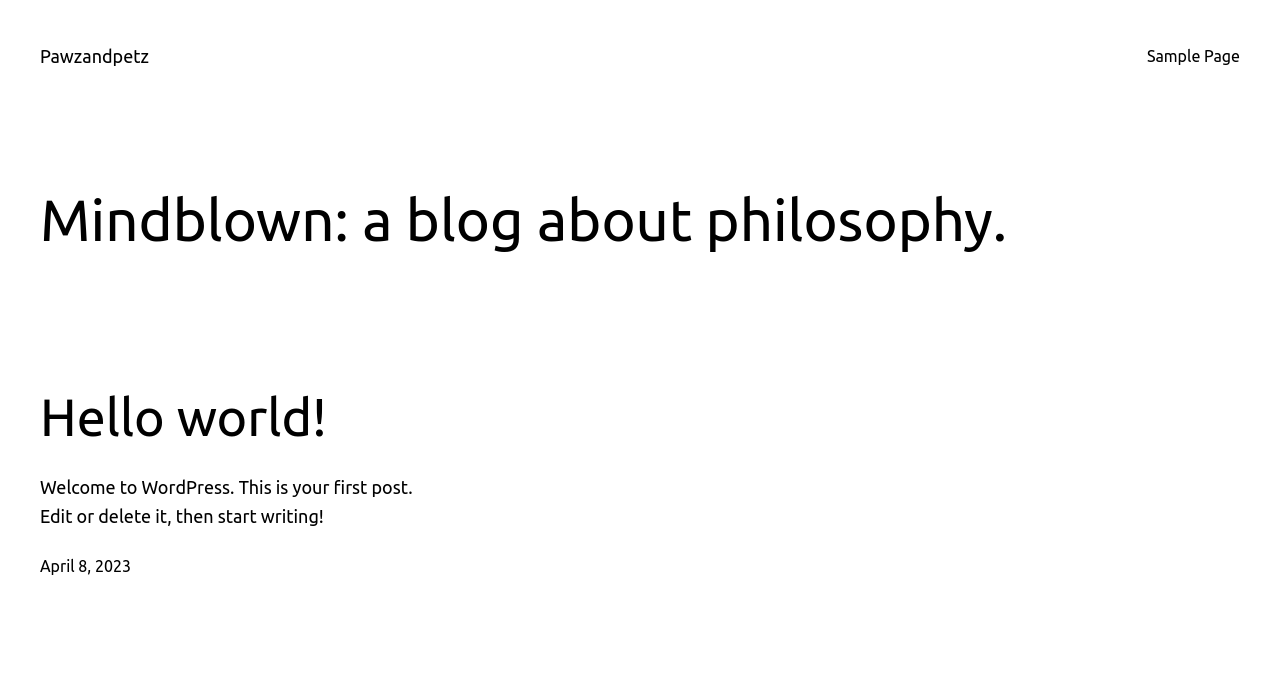Offer a detailed account of what is visible on the webpage.

The webpage is titled "Pawzandpetz -" and has a prominent link with the same text at the top left corner. On the top right corner, there is a link to a "Sample Page". 

Below the title, there is a heading that reads "Mindblown: a blog about philosophy." which spans across the entire width of the page. 

Further down, there is another heading that says "Hello world!" with a link to the same title right below it. The link "Hello world!" is positioned to the left of the heading.

Underneath the "Hello world!" section, there is a paragraph of text that welcomes users to WordPress and provides instructions on how to edit or delete the post. This text is positioned to the left of the page.

At the bottom left of the page, there is a timestamp that reads "April 8, 2023".